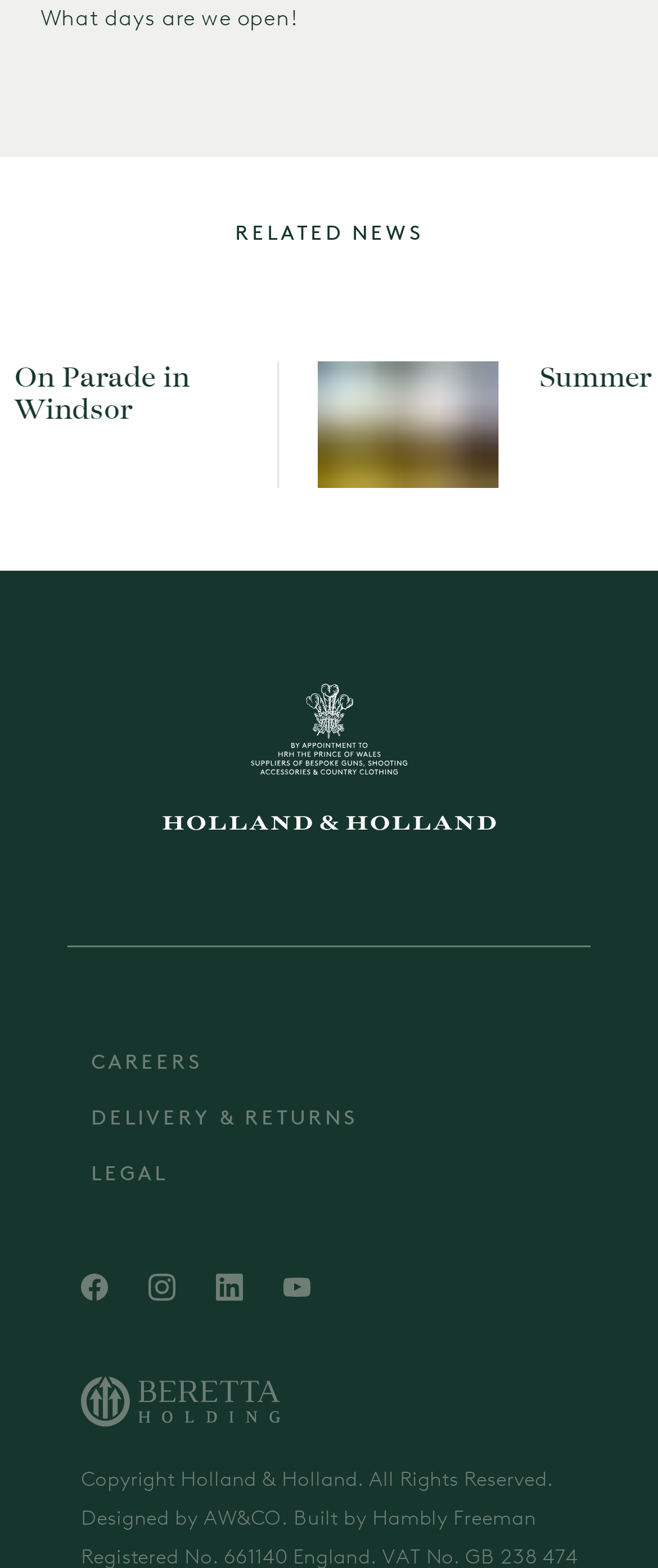Bounding box coordinates must be specified in the format (top-left x, top-left y, bottom-right x, bottom-right y). All values should be floating point numbers between 0 and 1. What are the bounding box coordinates of the UI element described as: Built by Hambly Freeman

[0.437, 0.961, 0.815, 0.976]